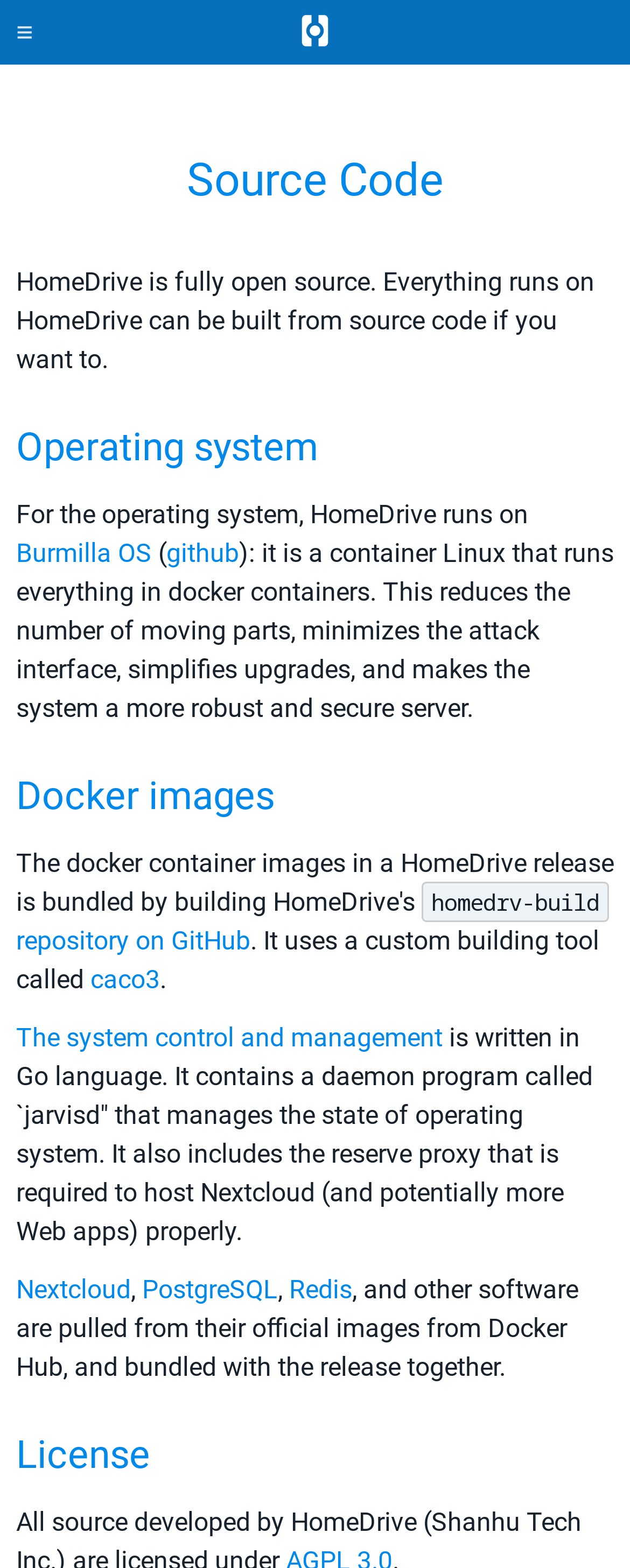What is HomeDrive's operating system?
Provide a fully detailed and comprehensive answer to the question.

Based on the webpage, HomeDrive runs on Burmilla OS, which is a container Linux that runs everything in docker containers. This information can be found in the section 'Operating system'.